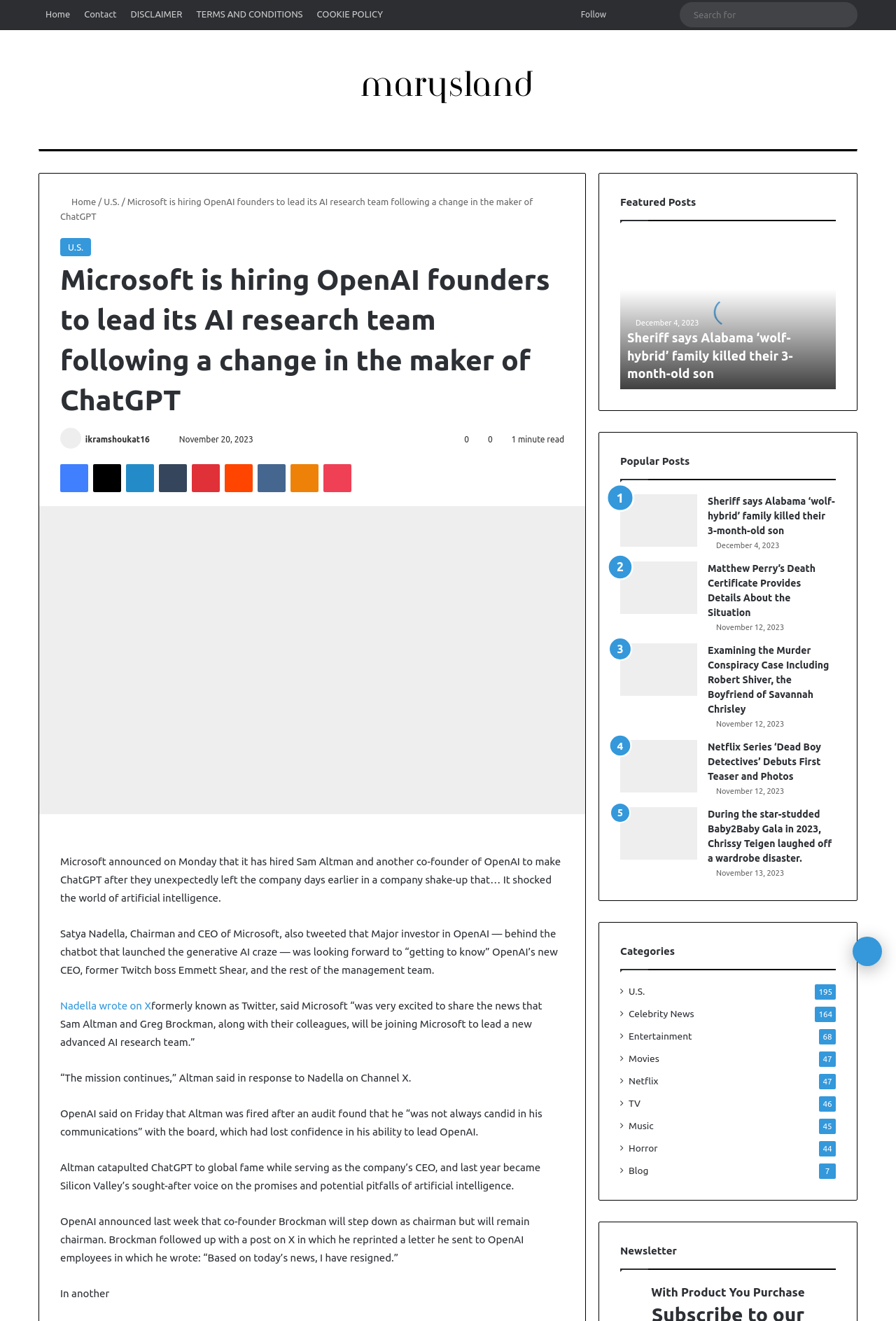Can you locate the main headline on this webpage and provide its text content?

Microsoft is hiring OpenAI founders to lead its AI research team following a change in the maker of ChatGPT